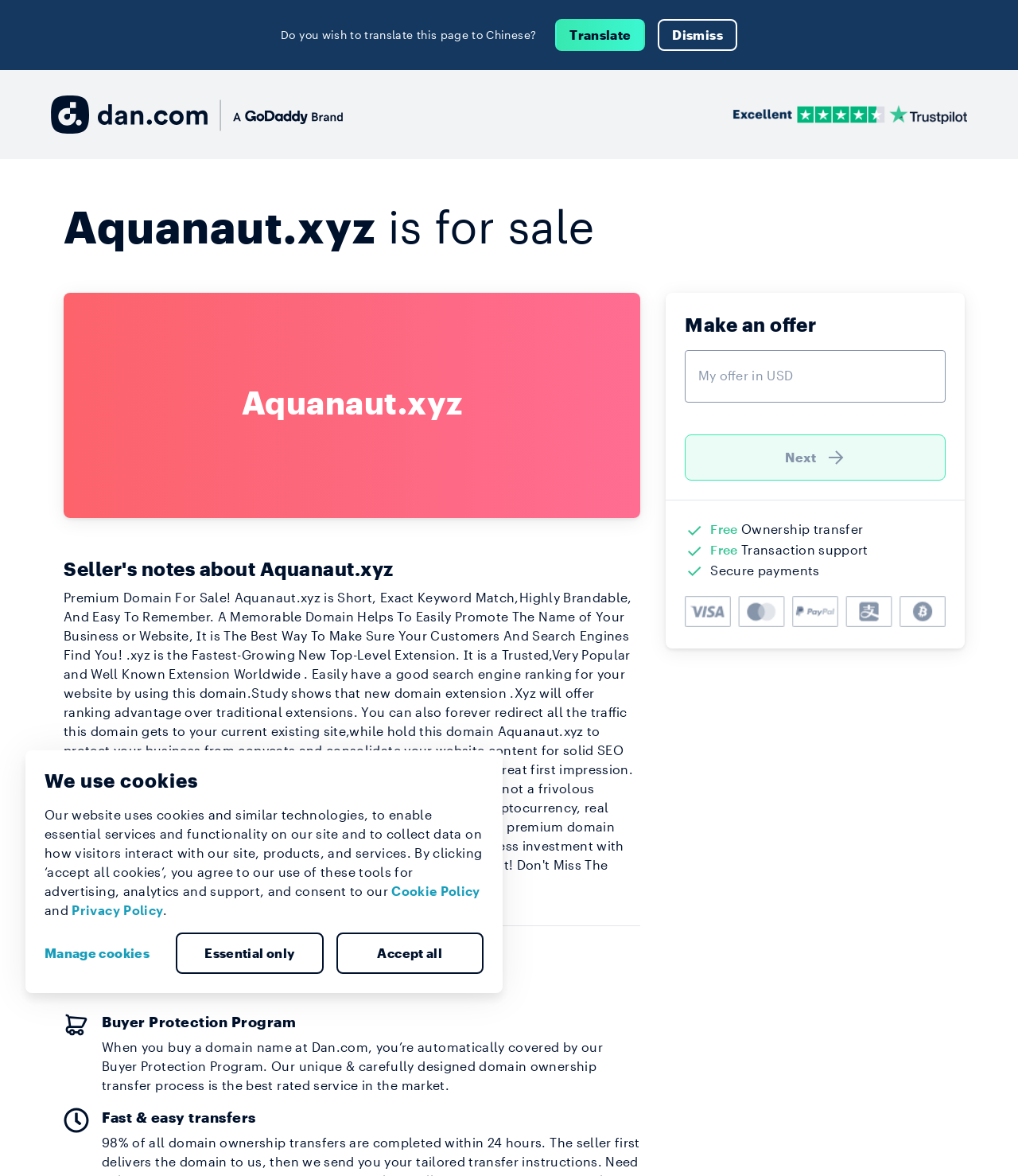What is the rating of the domain ownership transfer process?
Please elaborate on the answer to the question with detailed information.

The static text 'Our unique & carefully designed domain ownership transfer process is the best rated service in the market.' suggests that the rating of the domain ownership transfer process is the best rated.